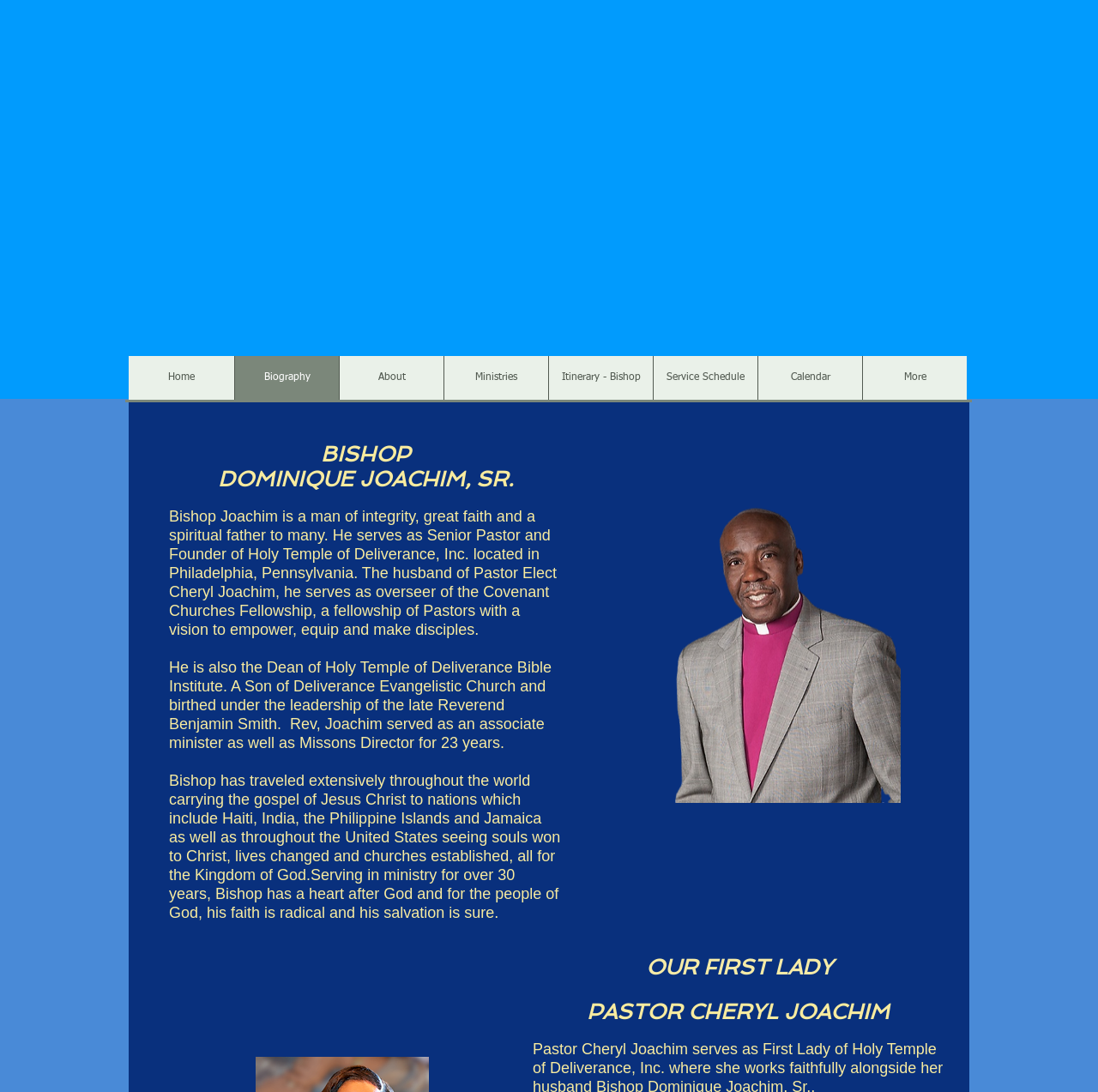What is the name of the bishop?
Examine the screenshot and reply with a single word or phrase.

Bishop Joachim